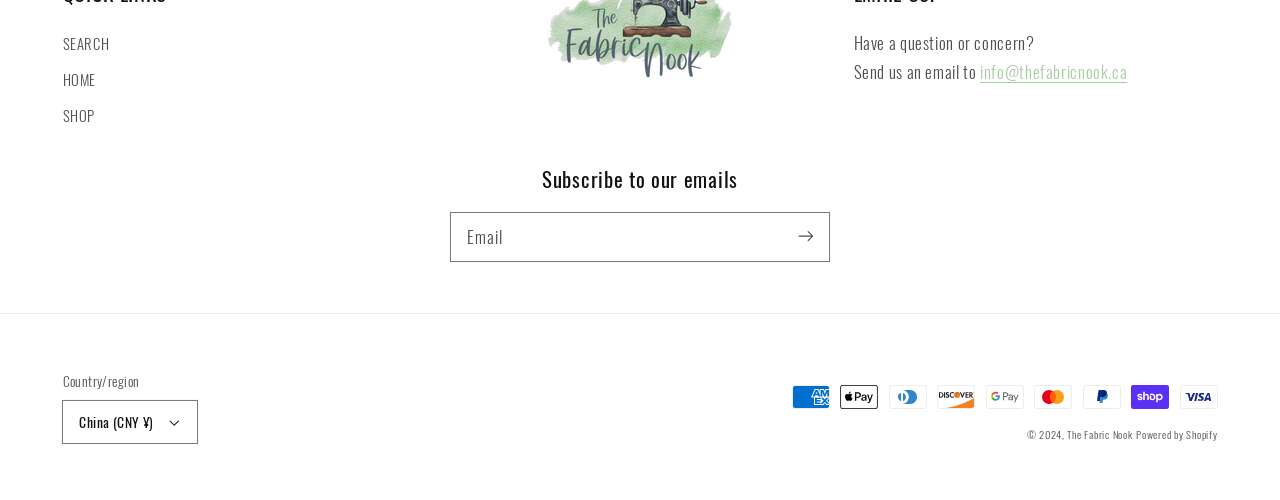Determine the bounding box coordinates for the UI element with the following description: "parent_node: Email name="contact[email]" placeholder="Email"". The coordinates should be four float numbers between 0 and 1, represented as [left, top, right, bottom].

[0.352, 0.427, 0.648, 0.521]